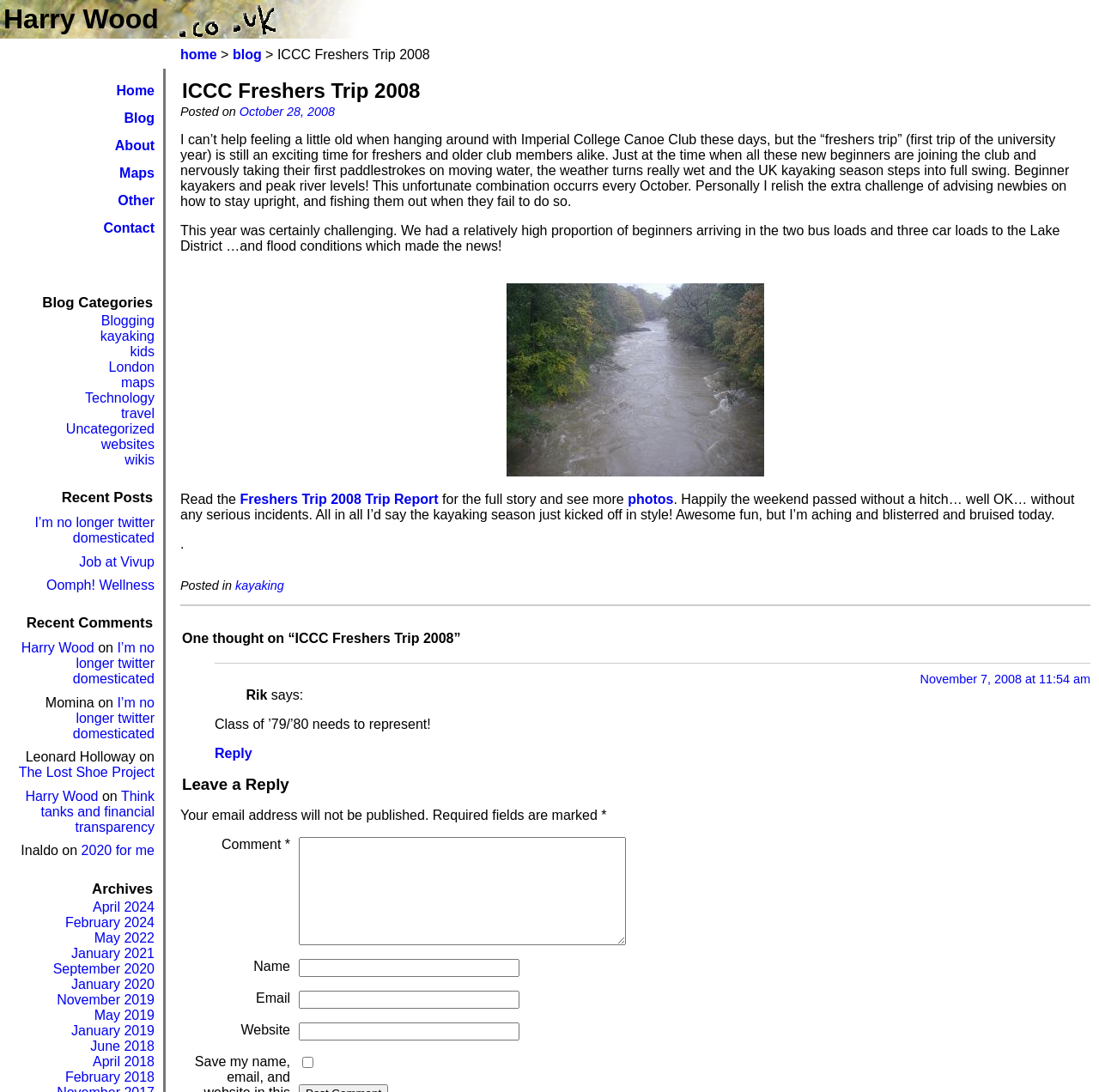What is the topic of the blog post?
Based on the image content, provide your answer in one word or a short phrase.

ICCC Freshers Trip 2008